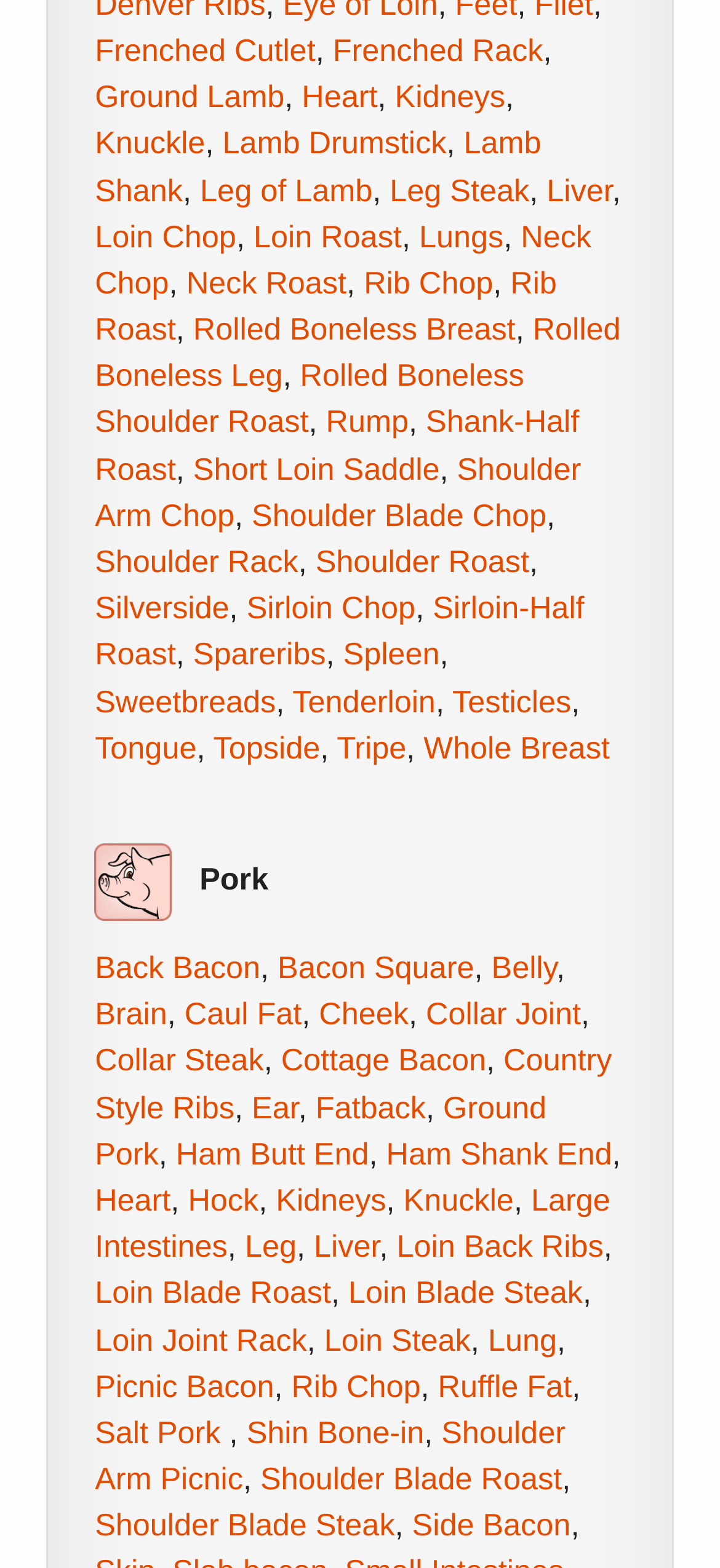Identify the bounding box coordinates of the clickable region required to complete the instruction: "Click on Frenched Cutlet". The coordinates should be given as four float numbers within the range of 0 and 1, i.e., [left, top, right, bottom].

[0.132, 0.021, 0.438, 0.044]